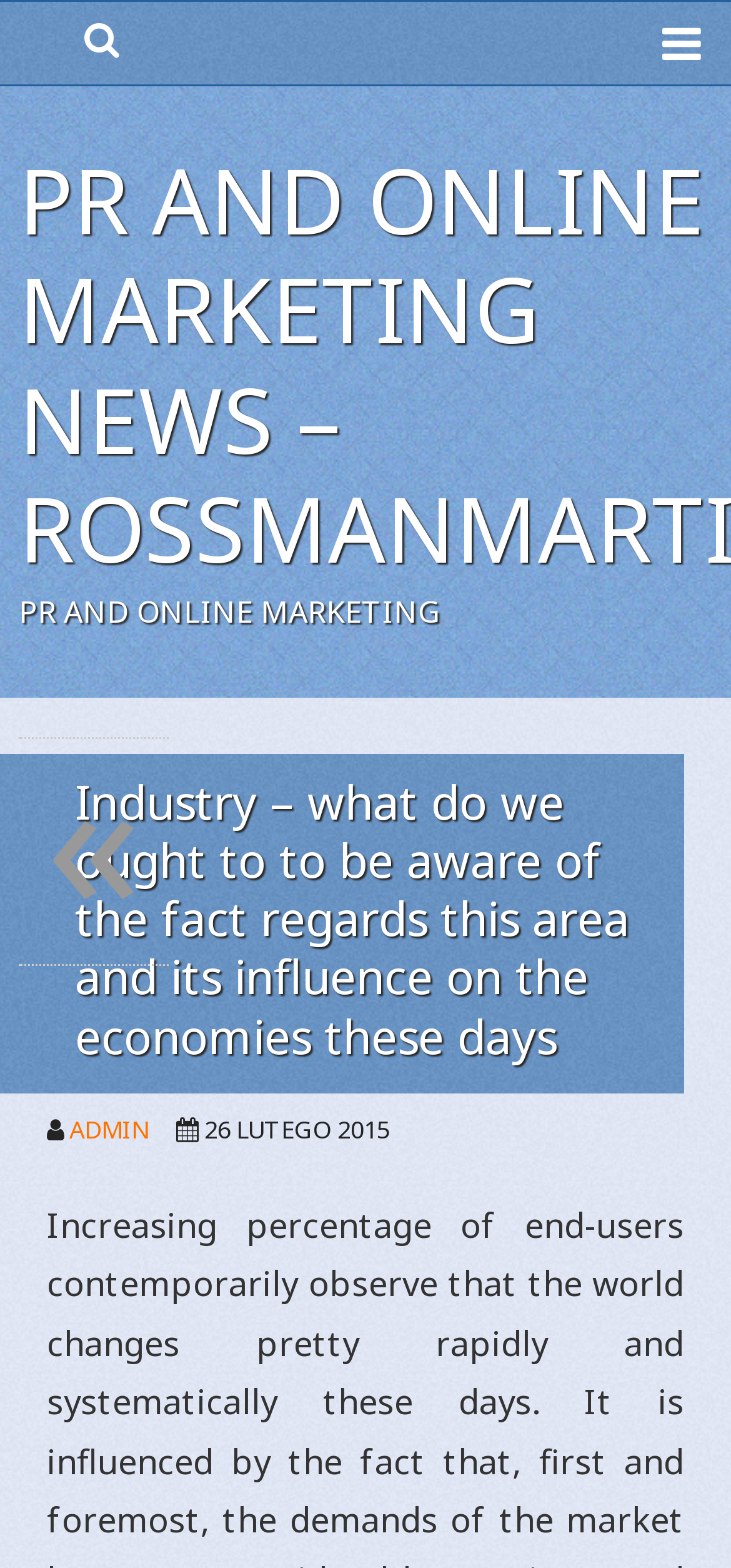Using a single word or phrase, answer the following question: 
What is the name of the website?

rossmanmartin.com